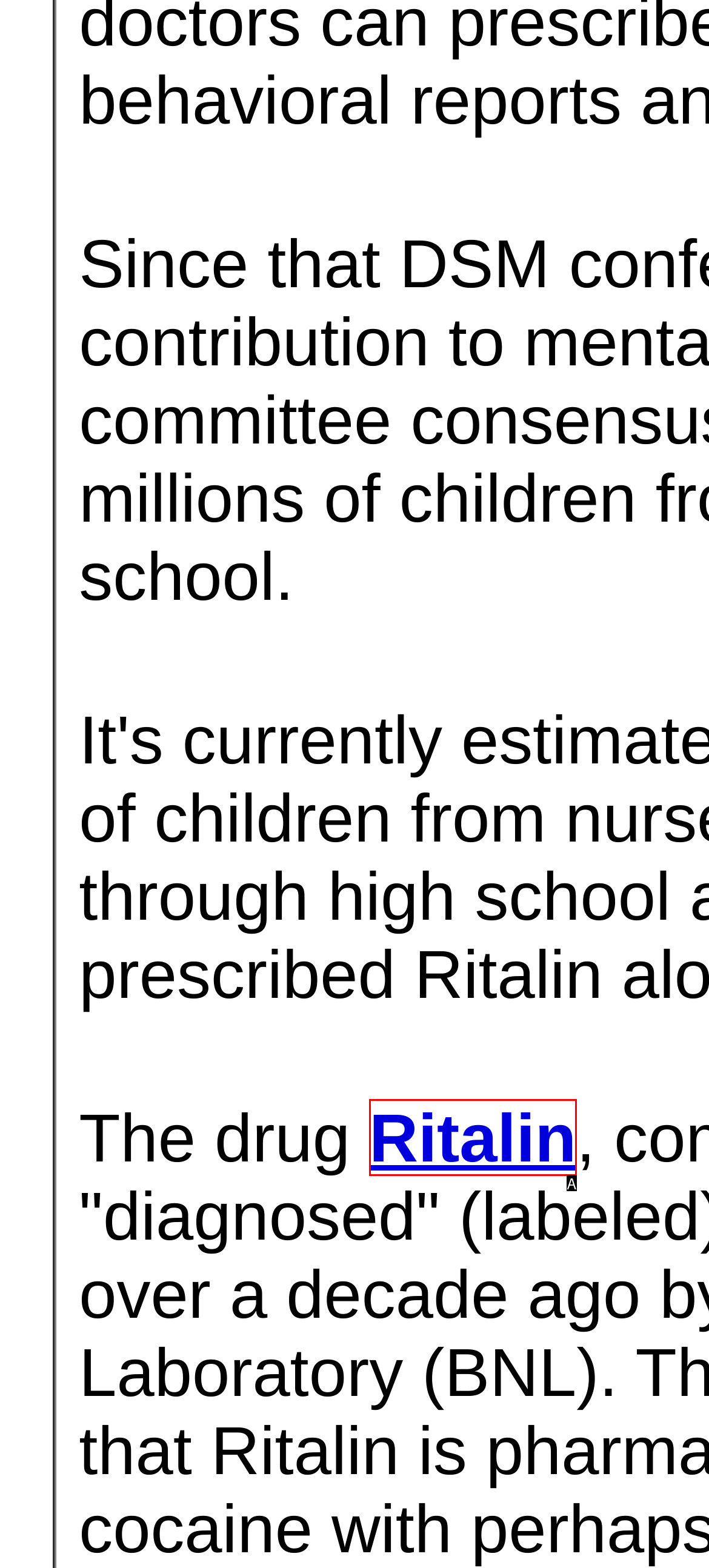Determine which option fits the following description: Ritalin
Answer with the corresponding option's letter directly.

A